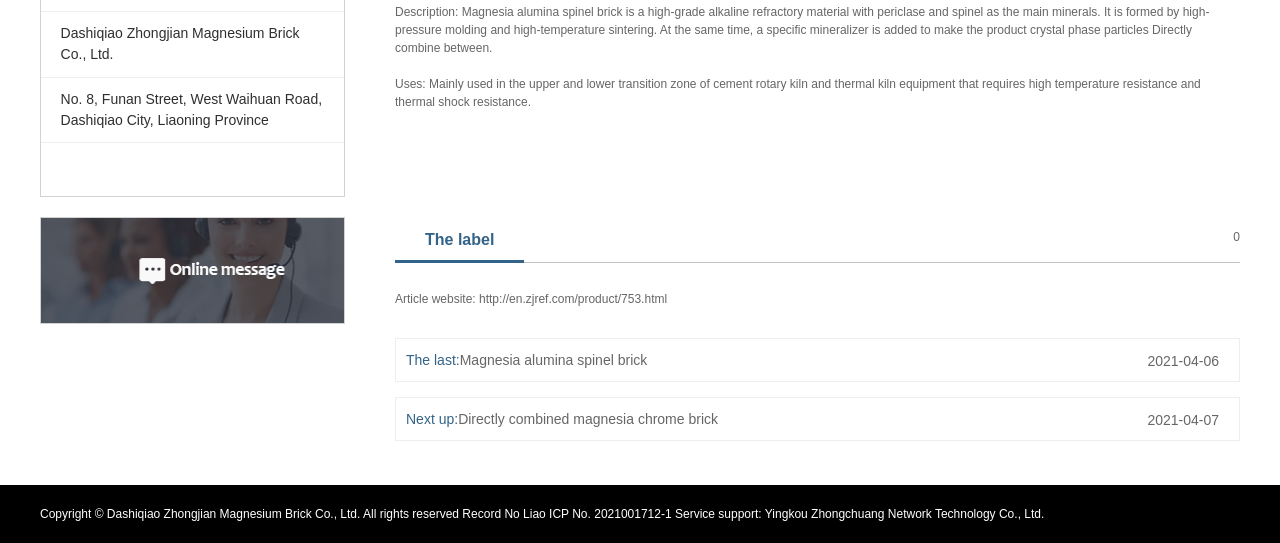Who provides service support for the website?
Refer to the screenshot and answer in one word or phrase.

Yingkou Zhongchuang Network Technology Co., Ltd.